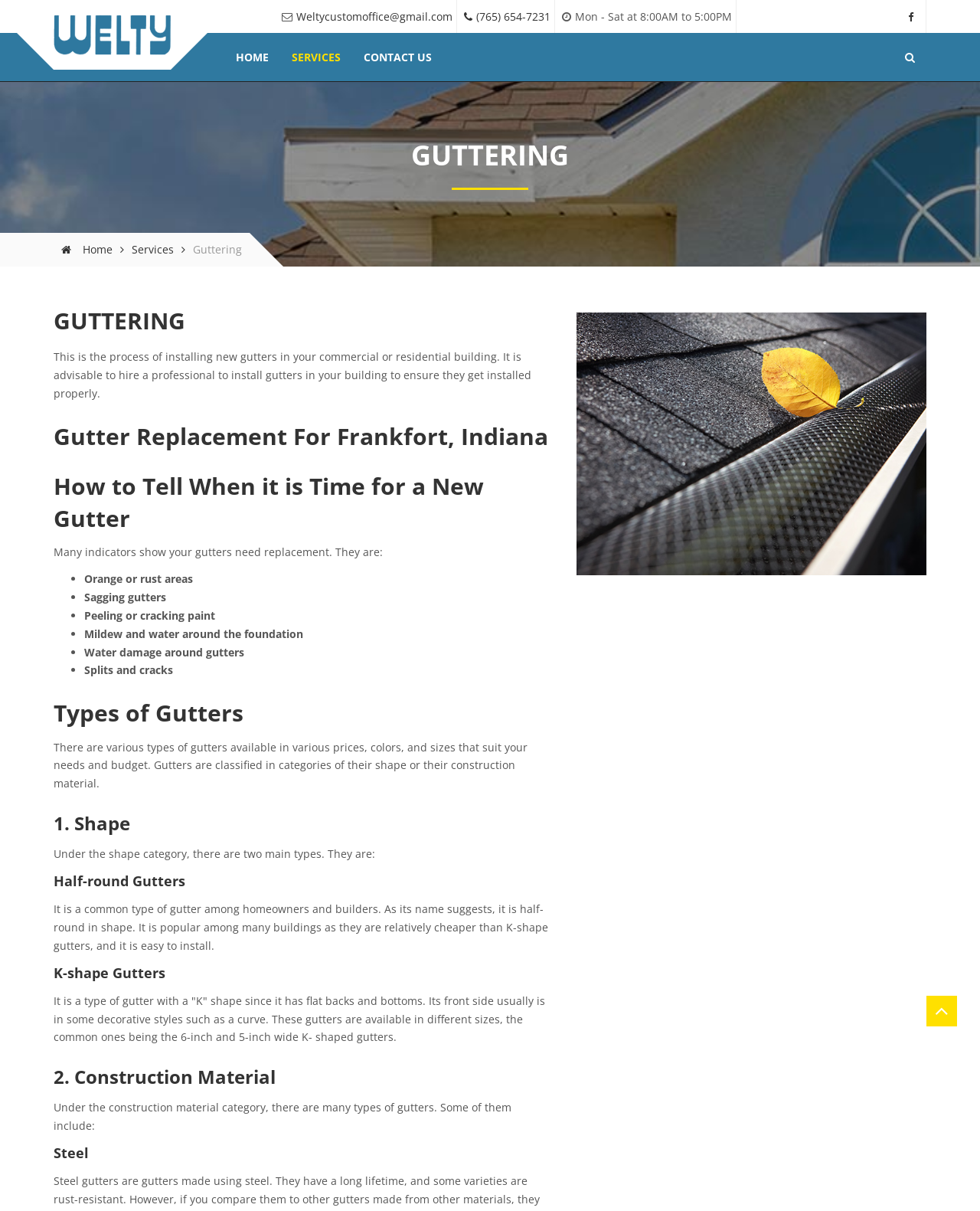What is the phone number to contact Welty Custom Exteriors?
Provide a detailed and well-explained answer to the question.

The phone number can be found at the top of the webpage, next to the email address, and is represented by a phone icon.